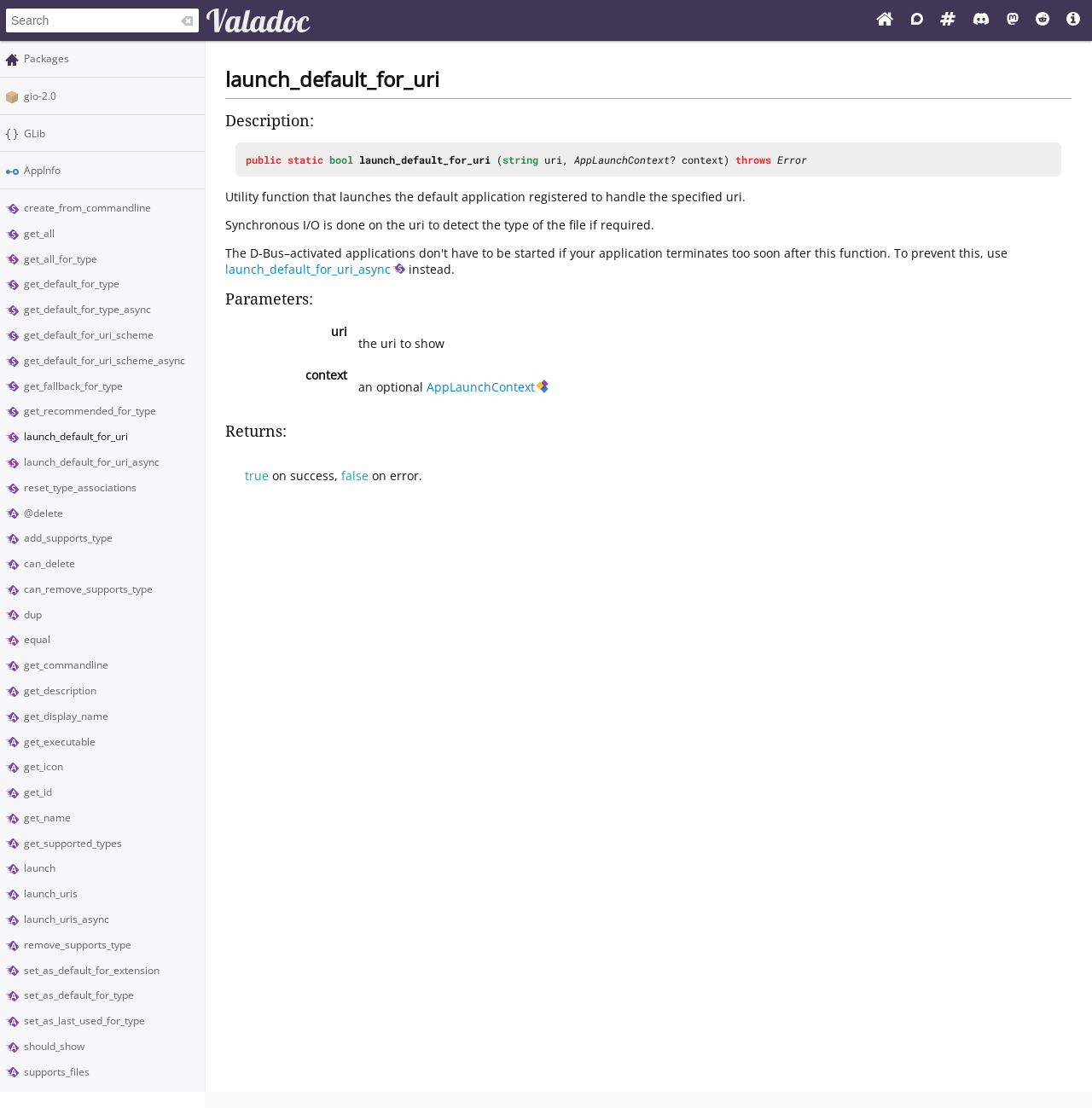Please respond to the question using a single word or phrase:
How many links are there in the webpage?

30